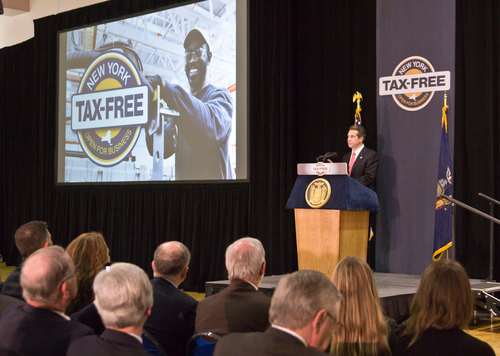What is the focus of the initiative?
Provide a concise answer using a single word or phrase based on the image.

promoting business growth